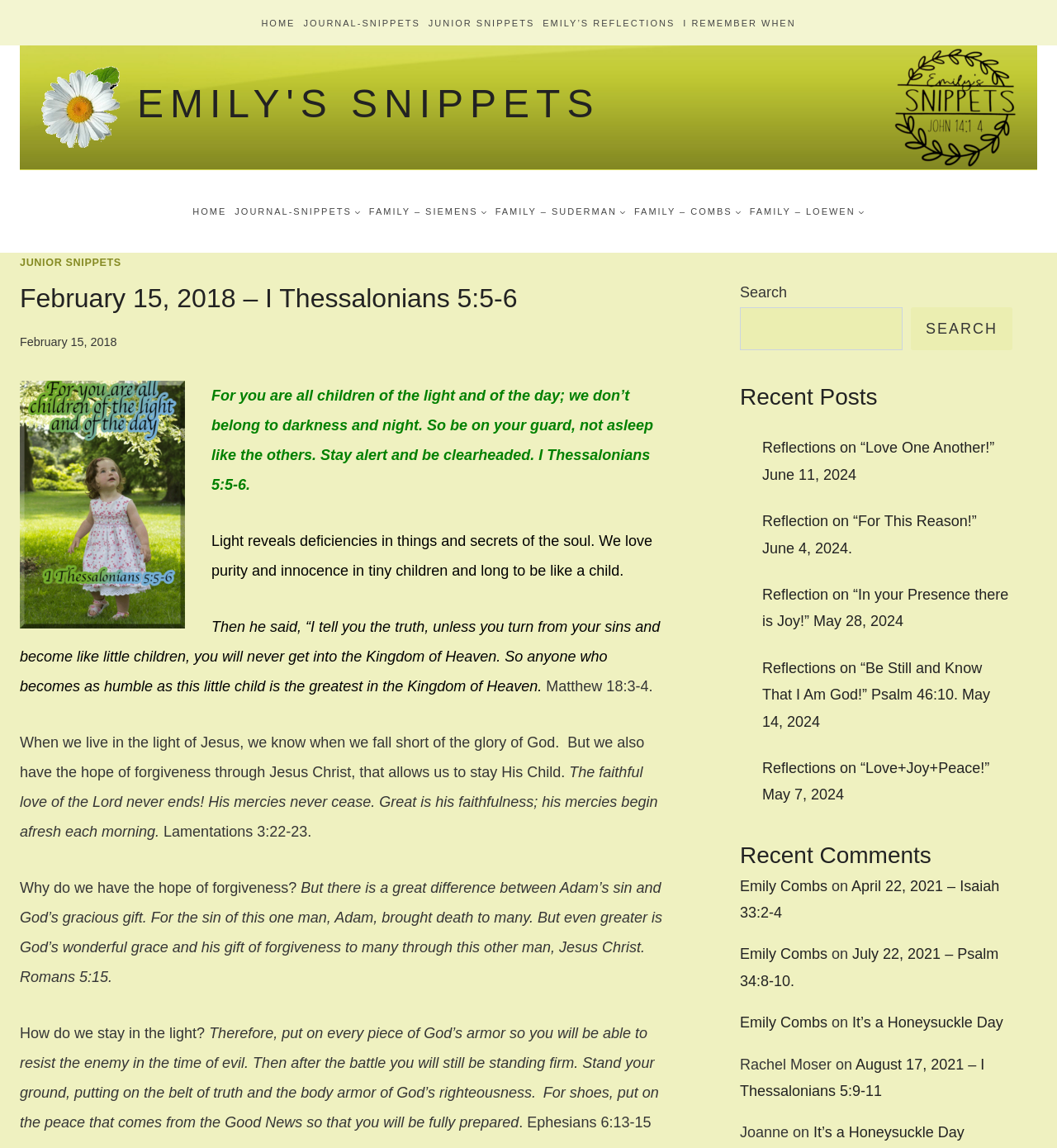From the given element description: "name="submit" value="Submit Comment"", find the bounding box for the UI element. Provide the coordinates as four float numbers between 0 and 1, in the order [left, top, right, bottom].

None